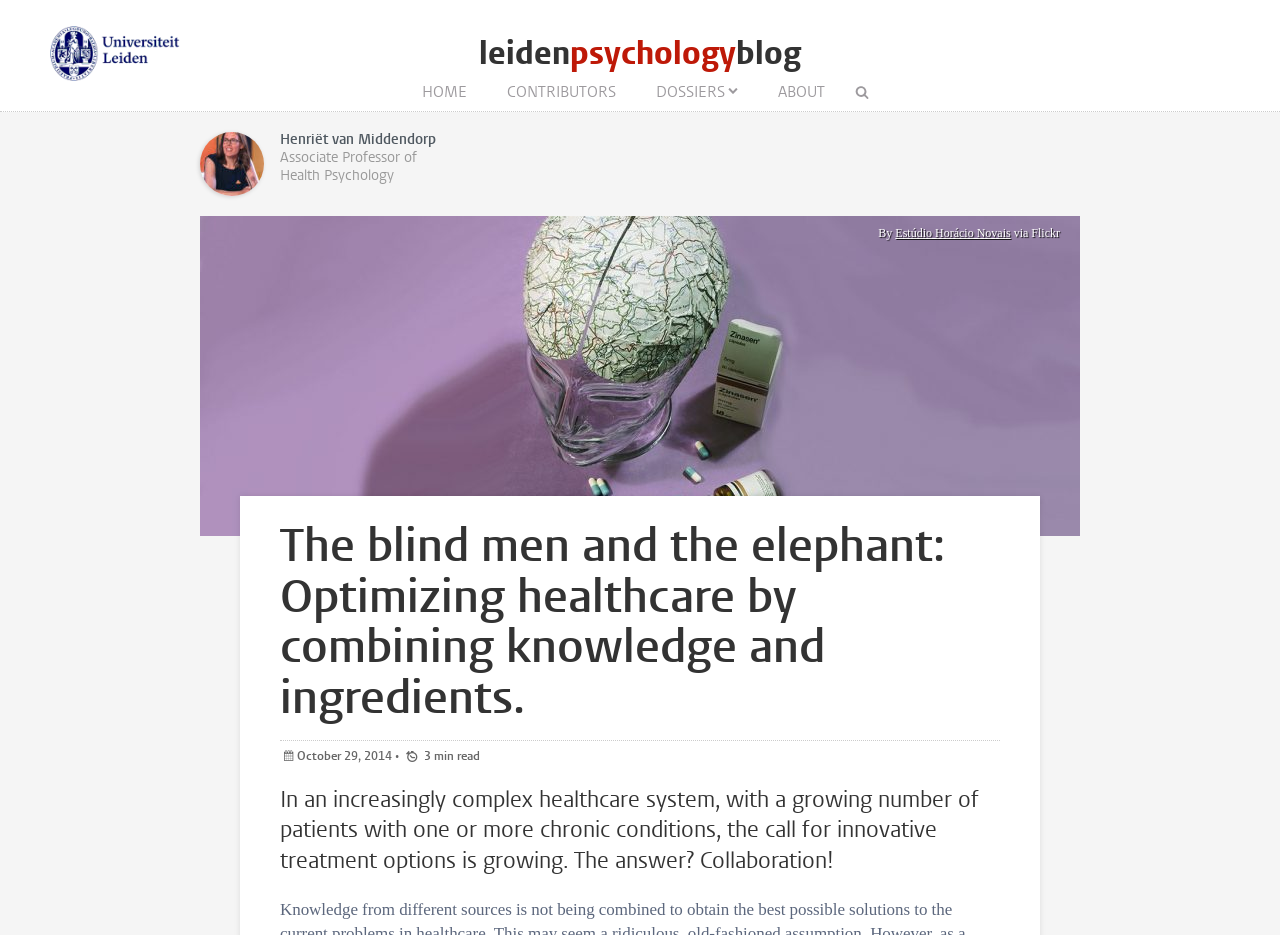Answer the question using only a single word or phrase: 
What is the name of the associate professor?

Henriët van Middendorp